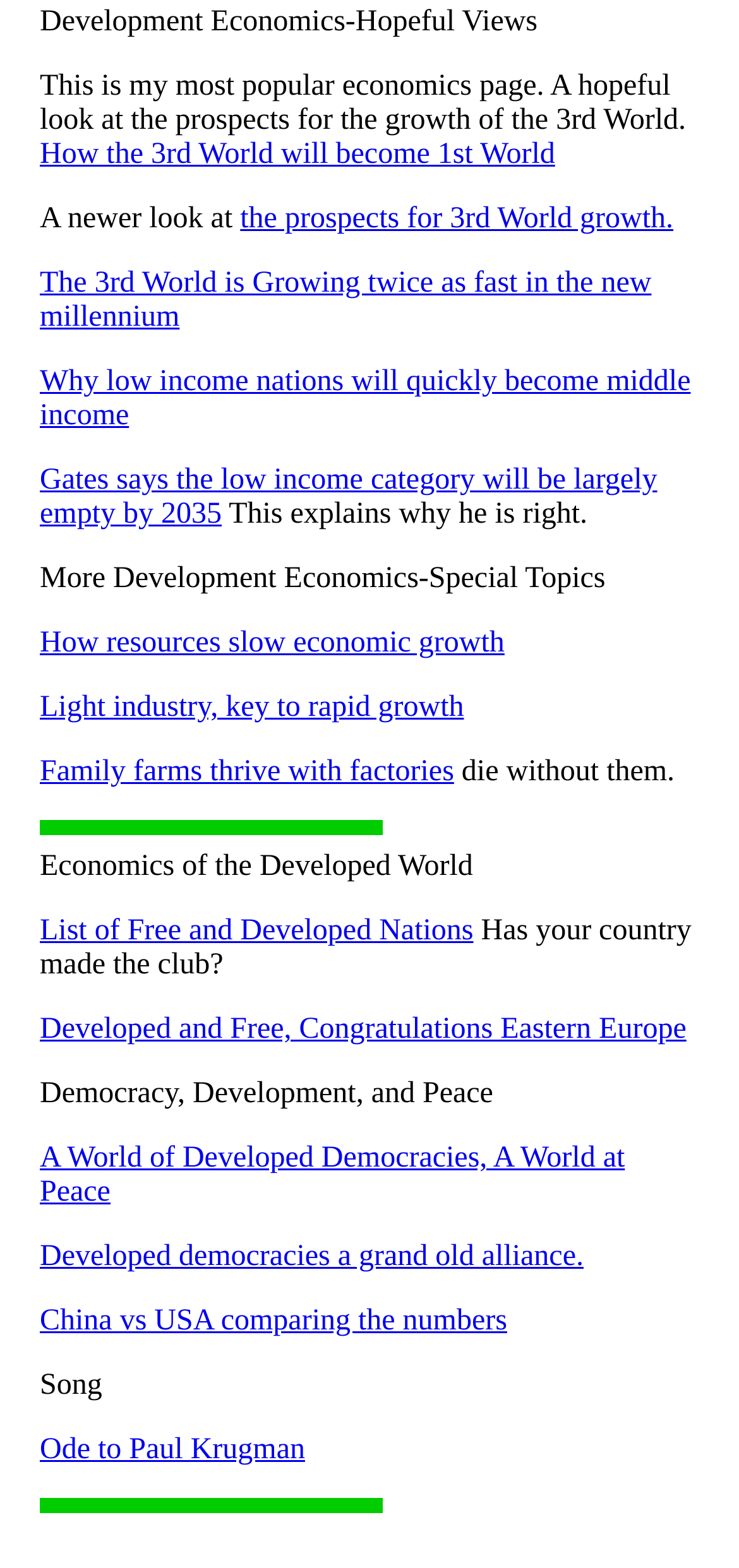Refer to the element description Ode to Paul Krugman and identify the corresponding bounding box in the screenshot. Format the coordinates as (top-left x, top-left y, bottom-right x, bottom-right y) with values in the range of 0 to 1.

[0.054, 0.915, 0.413, 0.935]